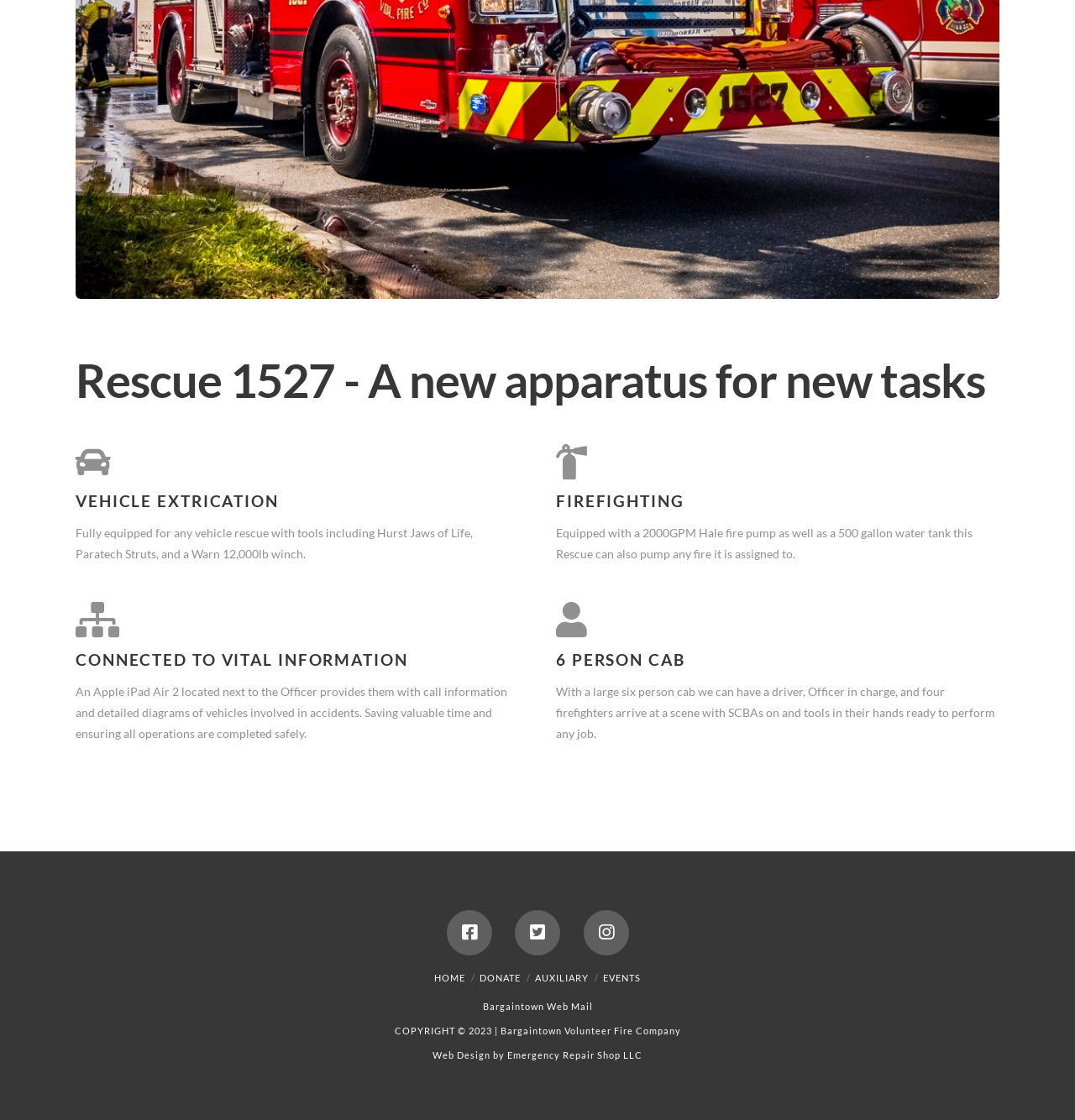Locate the UI element described by Bargaintown Web Mail in the provided webpage screenshot. Return the bounding box coordinates in the format (top-left x, top-left y, bottom-right x, bottom-right y), ensuring all values are between 0 and 1.

[0.449, 0.894, 0.551, 0.904]